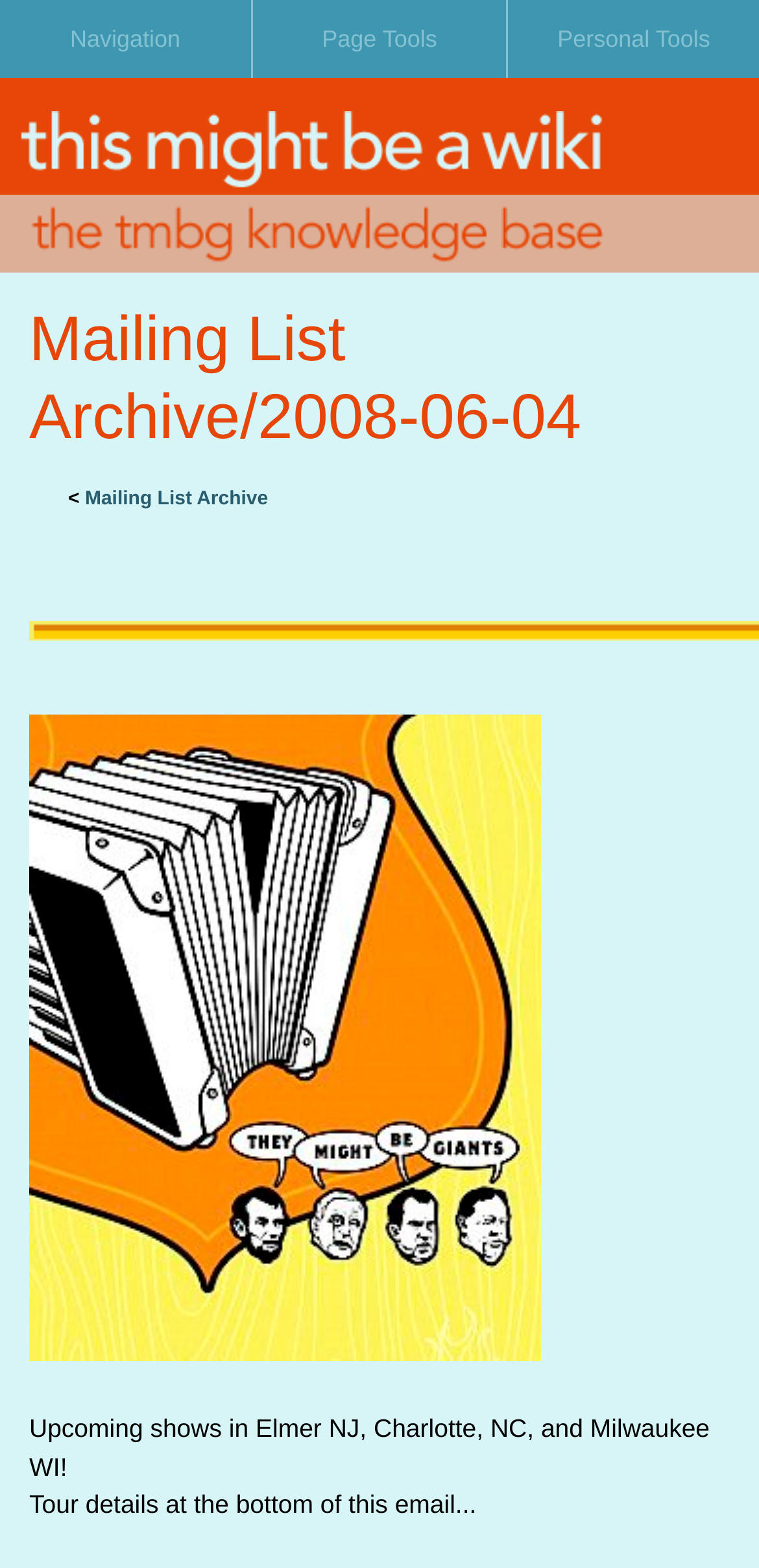Indicate the bounding box coordinates of the clickable region to achieve the following instruction: "Check recent changes."

[0.0, 0.118, 0.33, 0.149]